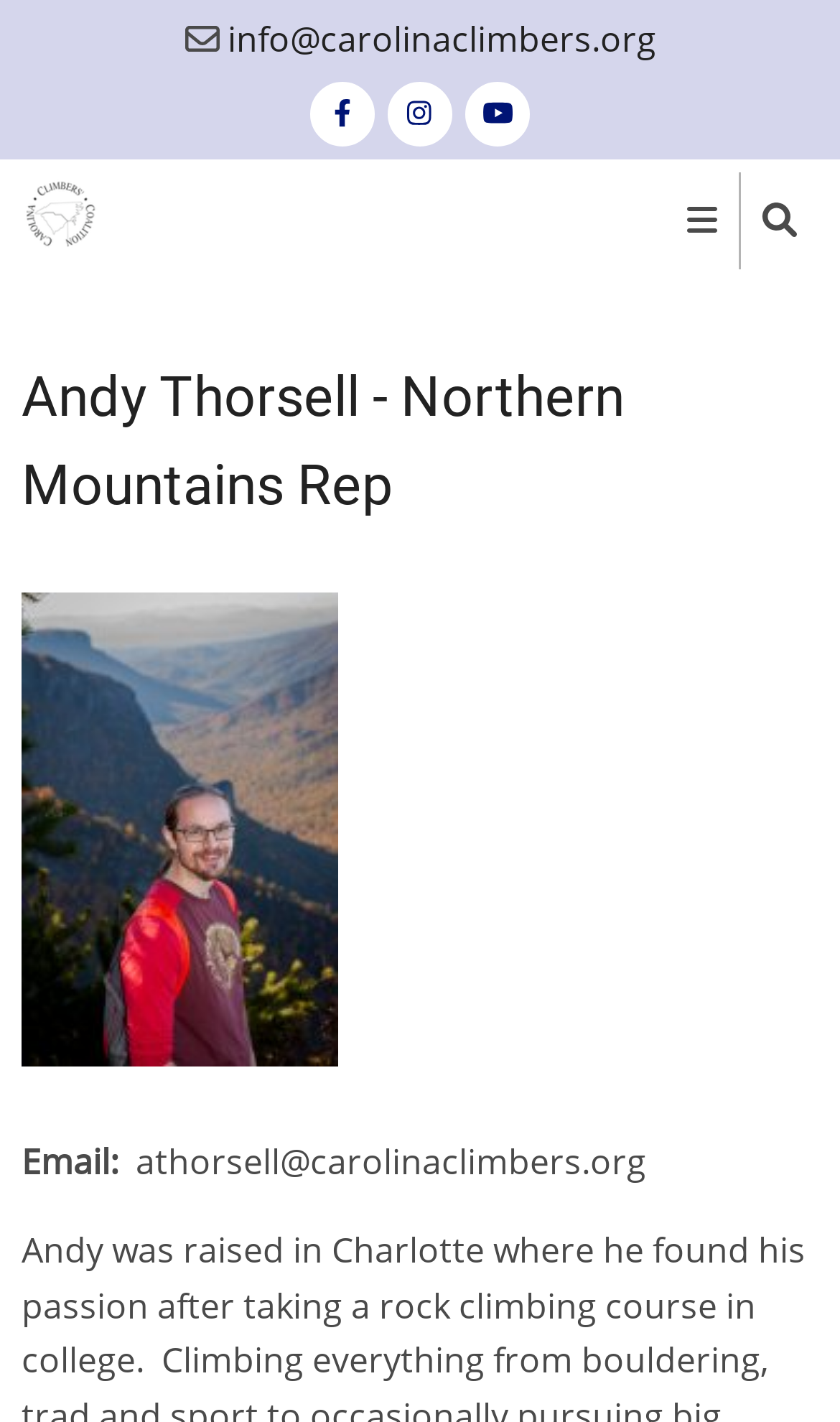What is Andy Thorsell's profession?
Please answer the question with a detailed response using the information from the screenshot.

I inferred Andy Thorsell's profession by looking at the heading 'Andy Thorsell - Northern Mountains Rep'. The title 'Northern Mountains Rep' suggests that Andy Thorsell is a representative for the Northern Mountains.